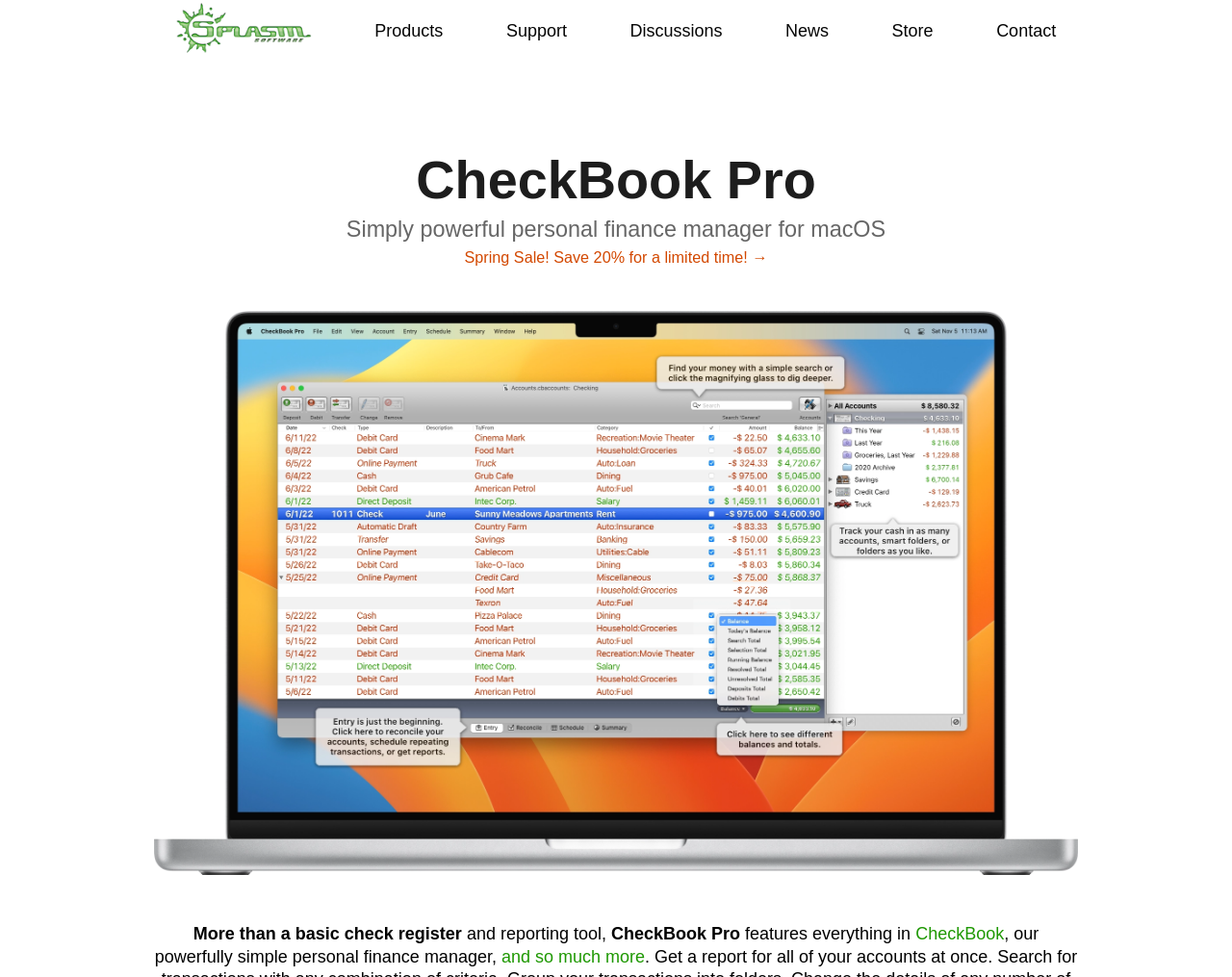Highlight the bounding box coordinates of the region I should click on to meet the following instruction: "Visit the products page".

[0.304, 0.02, 0.36, 0.044]